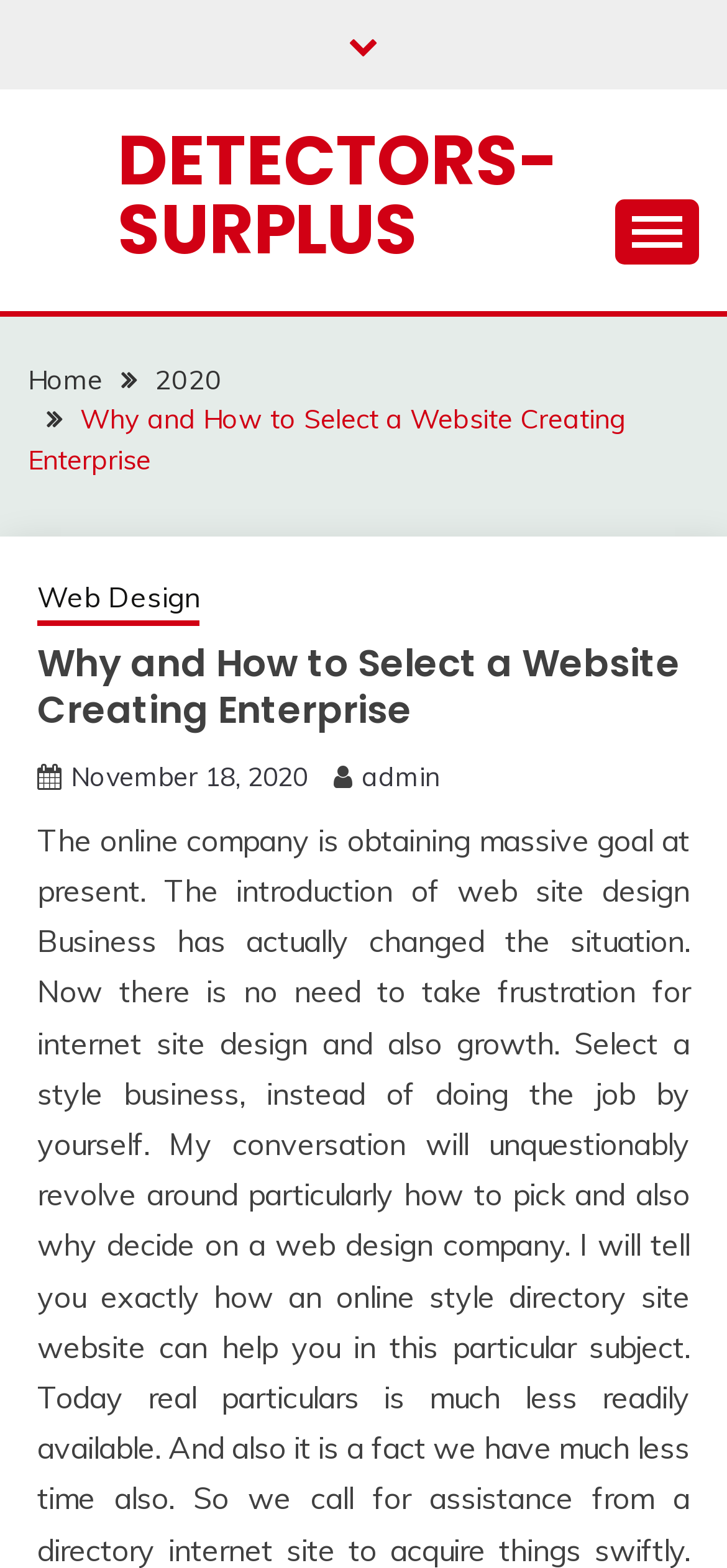Locate the bounding box coordinates of the area that needs to be clicked to fulfill the following instruction: "go to home page". The coordinates should be in the format of four float numbers between 0 and 1, namely [left, top, right, bottom].

[0.038, 0.231, 0.141, 0.253]